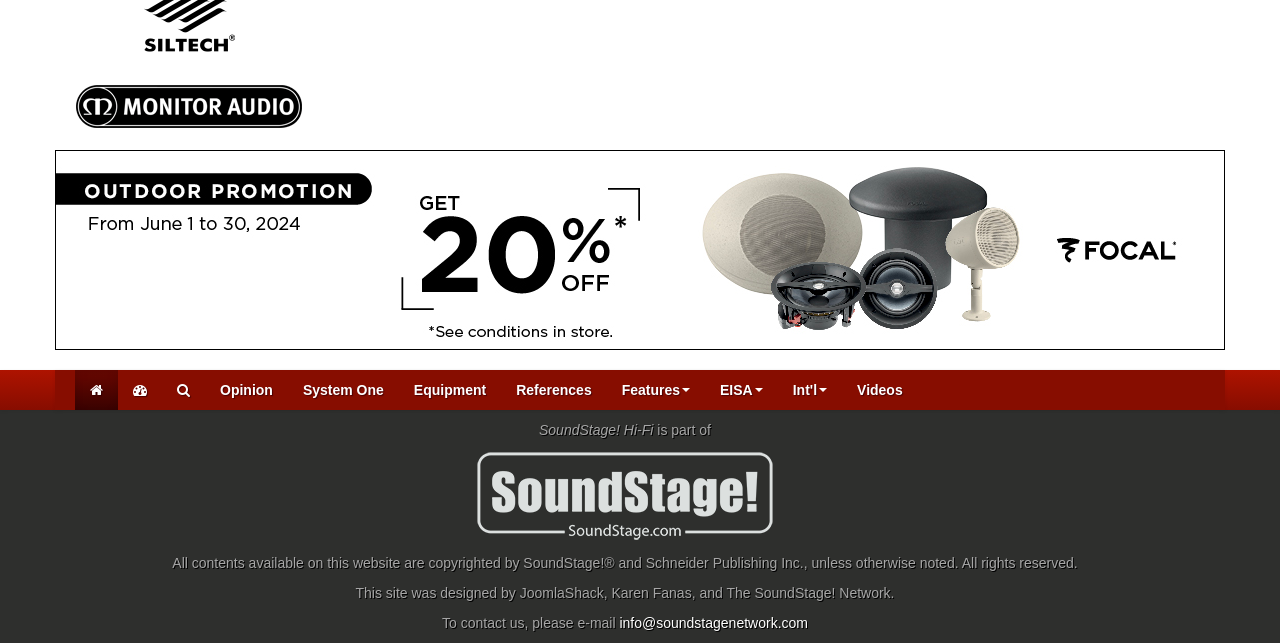Please identify the bounding box coordinates of the element that needs to be clicked to perform the following instruction: "View September 2023".

None